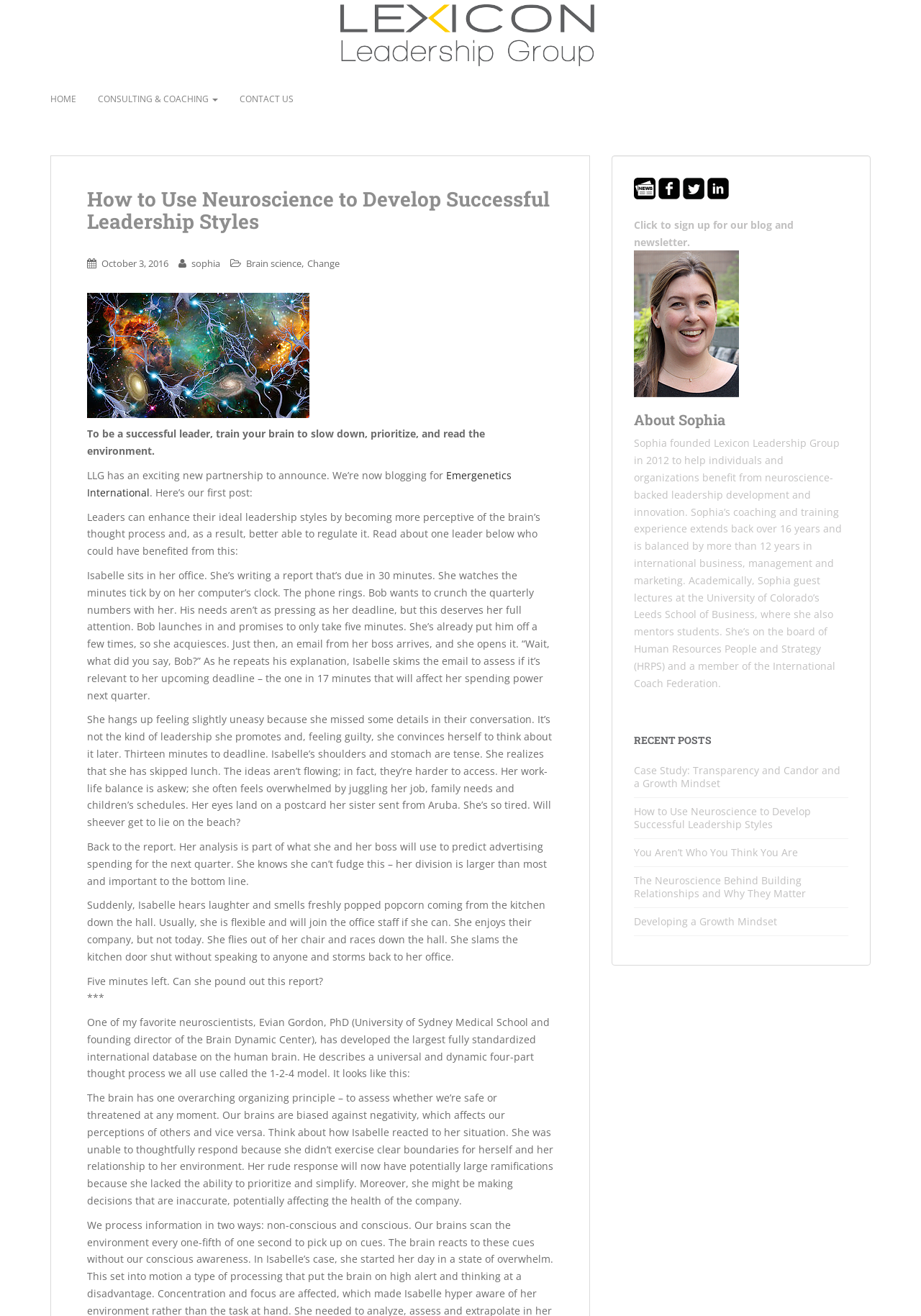Can you extract the headline from the webpage for me?

How to Use Neuroscience to Develop Successful Leadership Styles